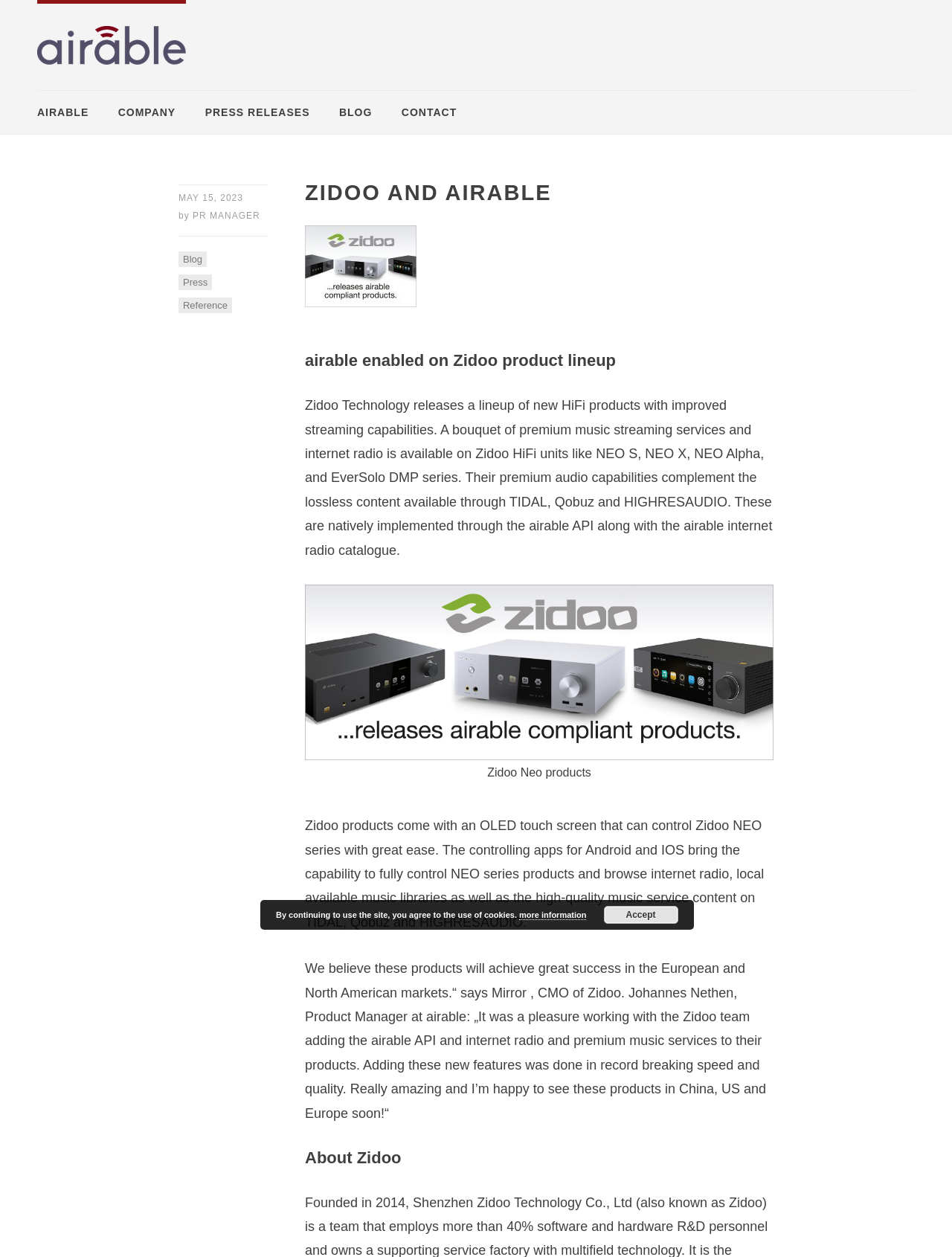Please identify the bounding box coordinates of the clickable area that will allow you to execute the instruction: "Visit the company page".

[0.124, 0.085, 0.185, 0.094]